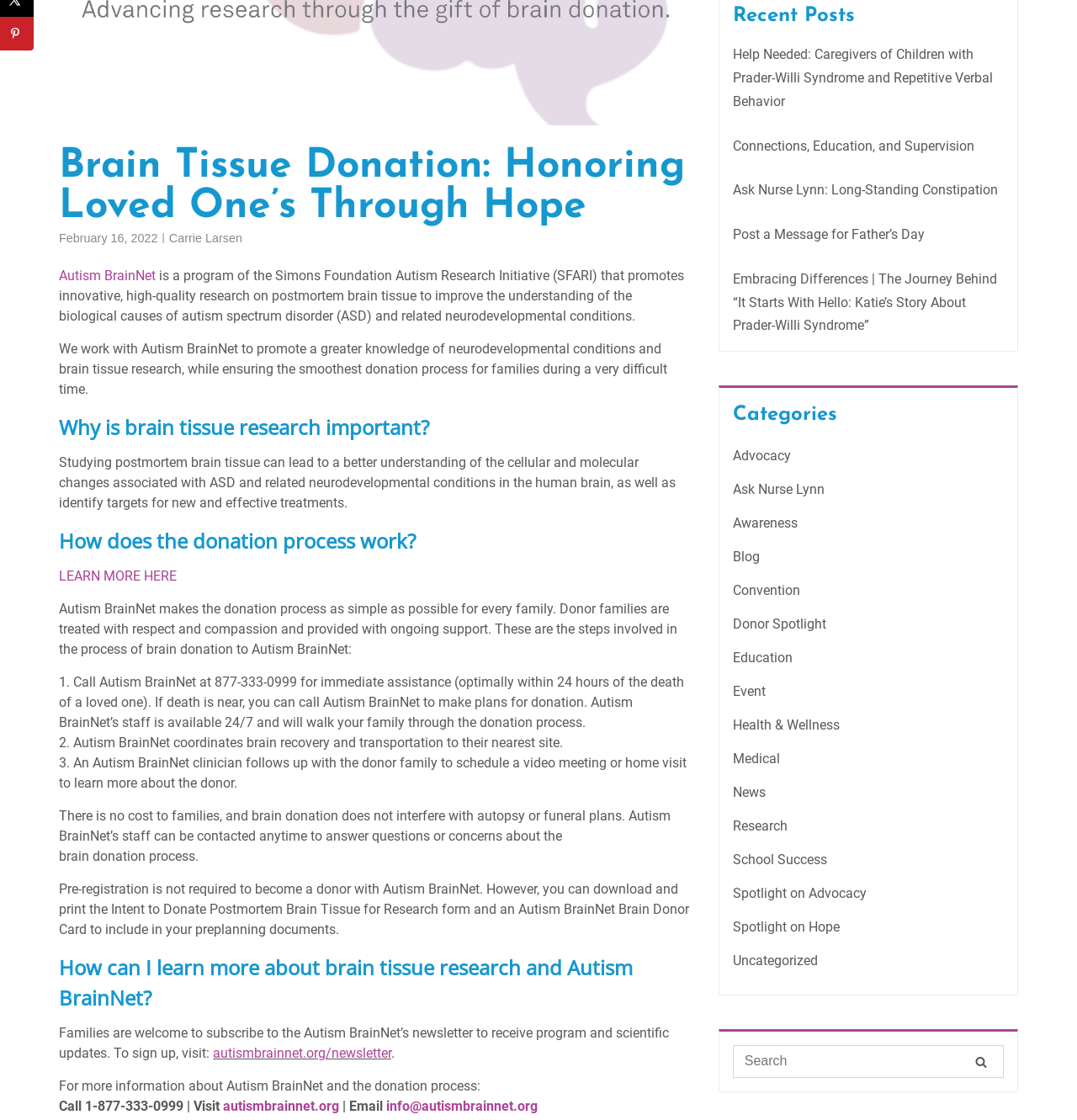Based on the element description "Spotlight on Hope", predict the bounding box coordinates of the UI element.

[0.68, 0.816, 0.779, 0.84]